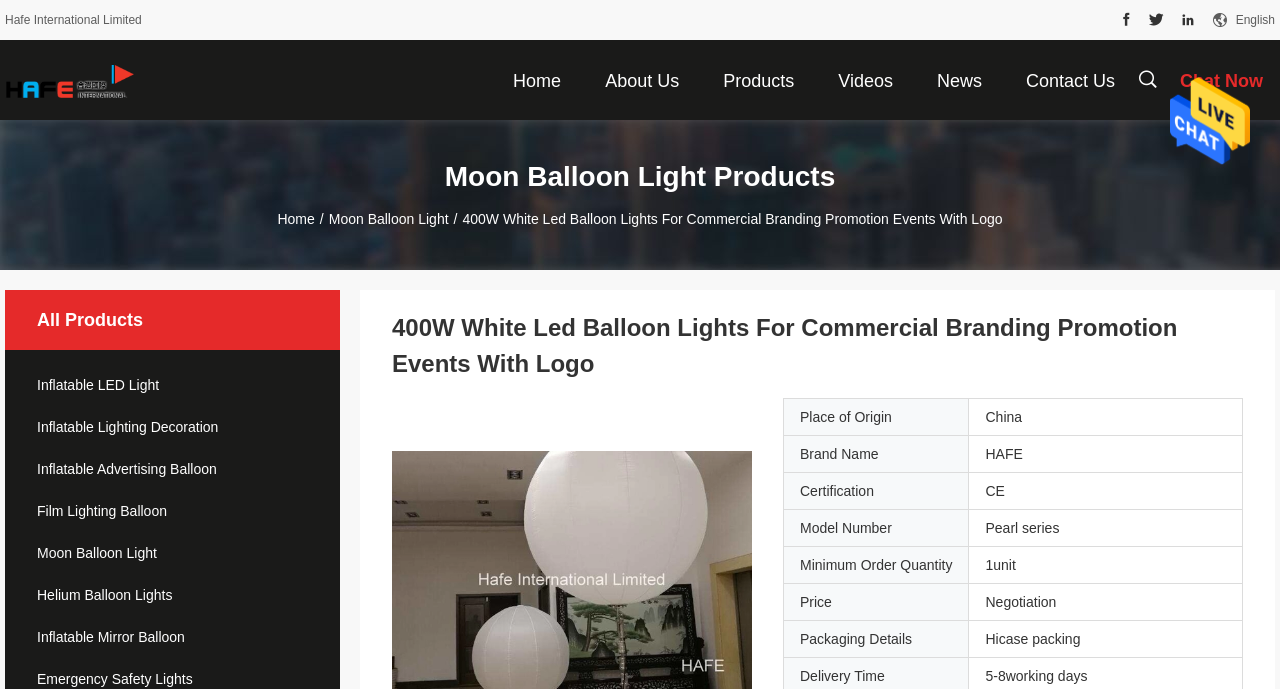Please answer the following question using a single word or phrase: 
What is the minimum order quantity?

1unit